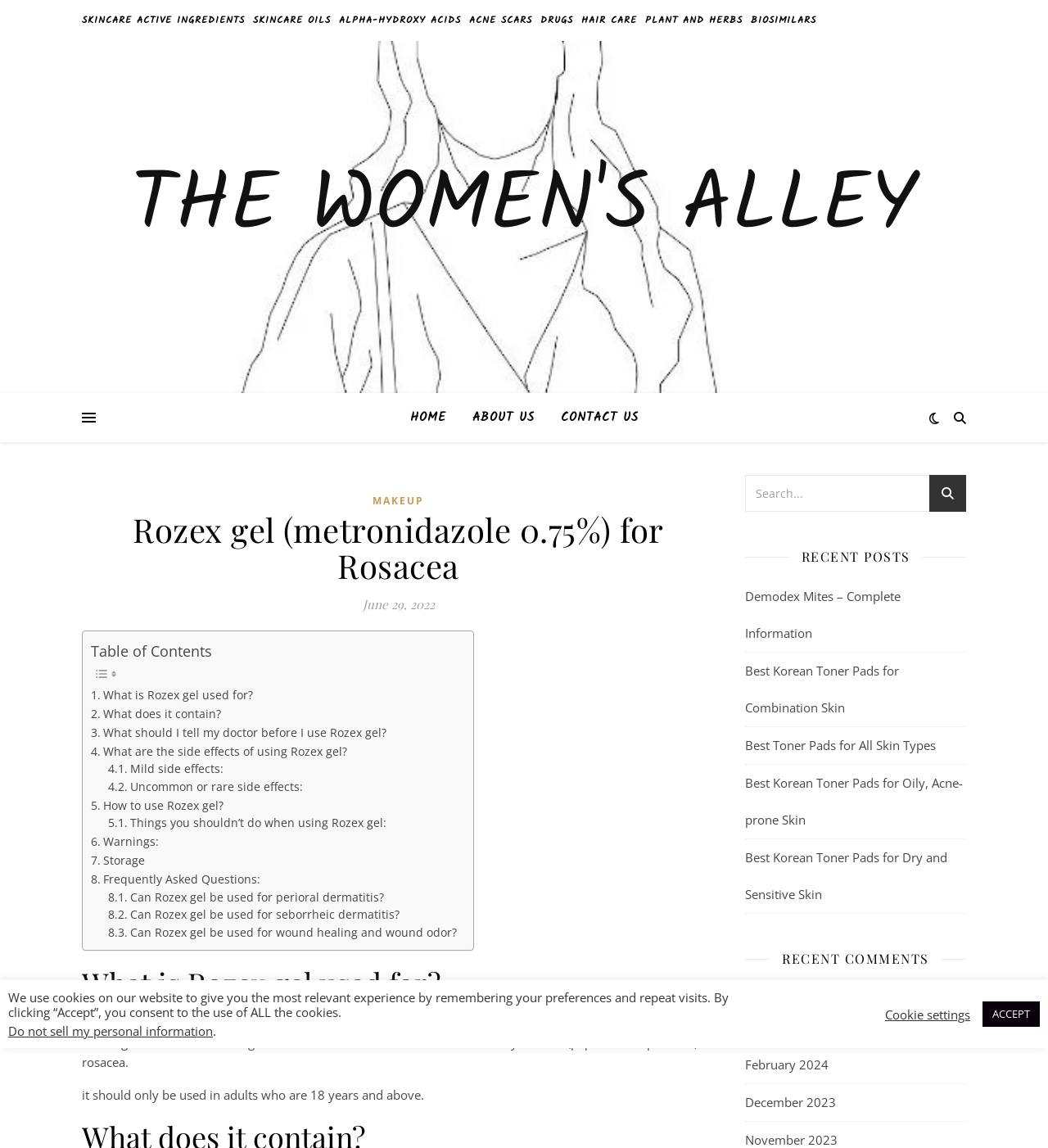What is the age range for using Rozex gel?
Give a comprehensive and detailed explanation for the question.

The webpage mentions that Rozex gel should only be used in adults who are 18 years and above, as stated in the static text.